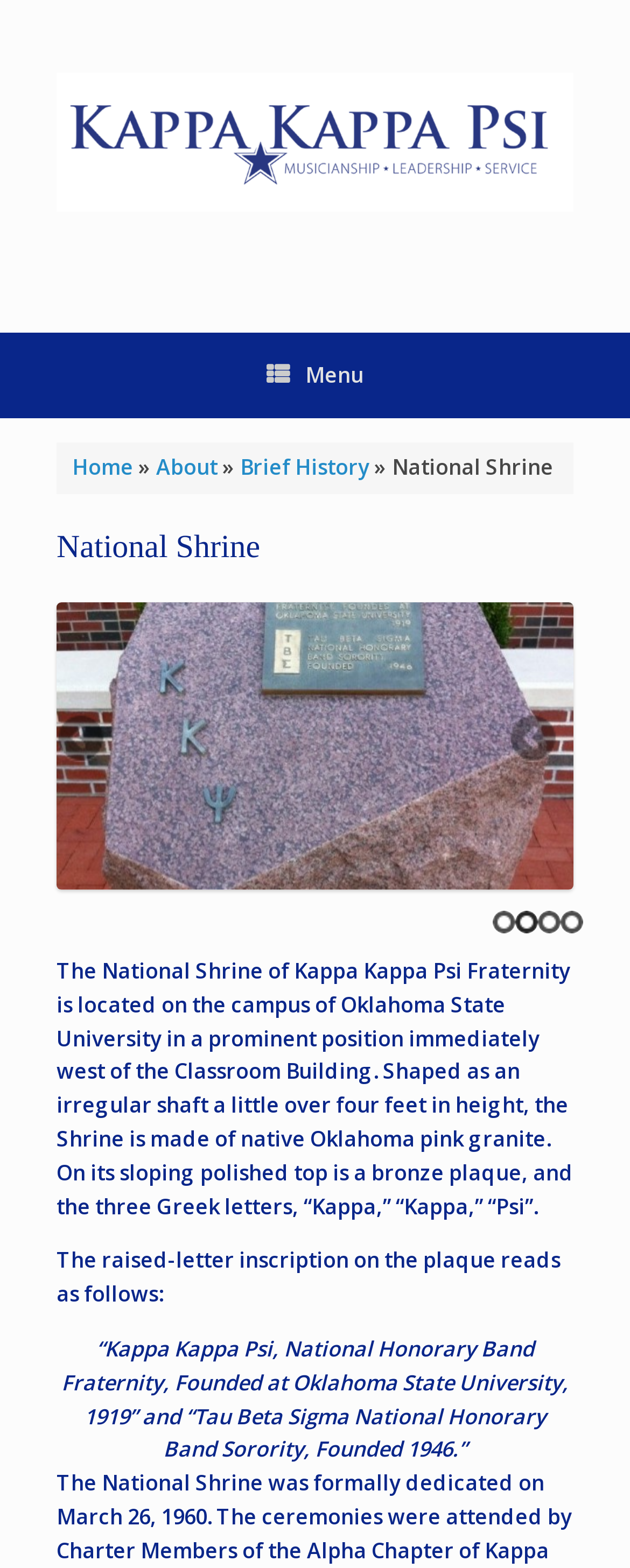Please give the bounding box coordinates of the area that should be clicked to fulfill the following instruction: "Show slide 1". The coordinates should be in the format of four float numbers from 0 to 1, i.e., [left, top, right, bottom].

[0.782, 0.581, 0.818, 0.595]